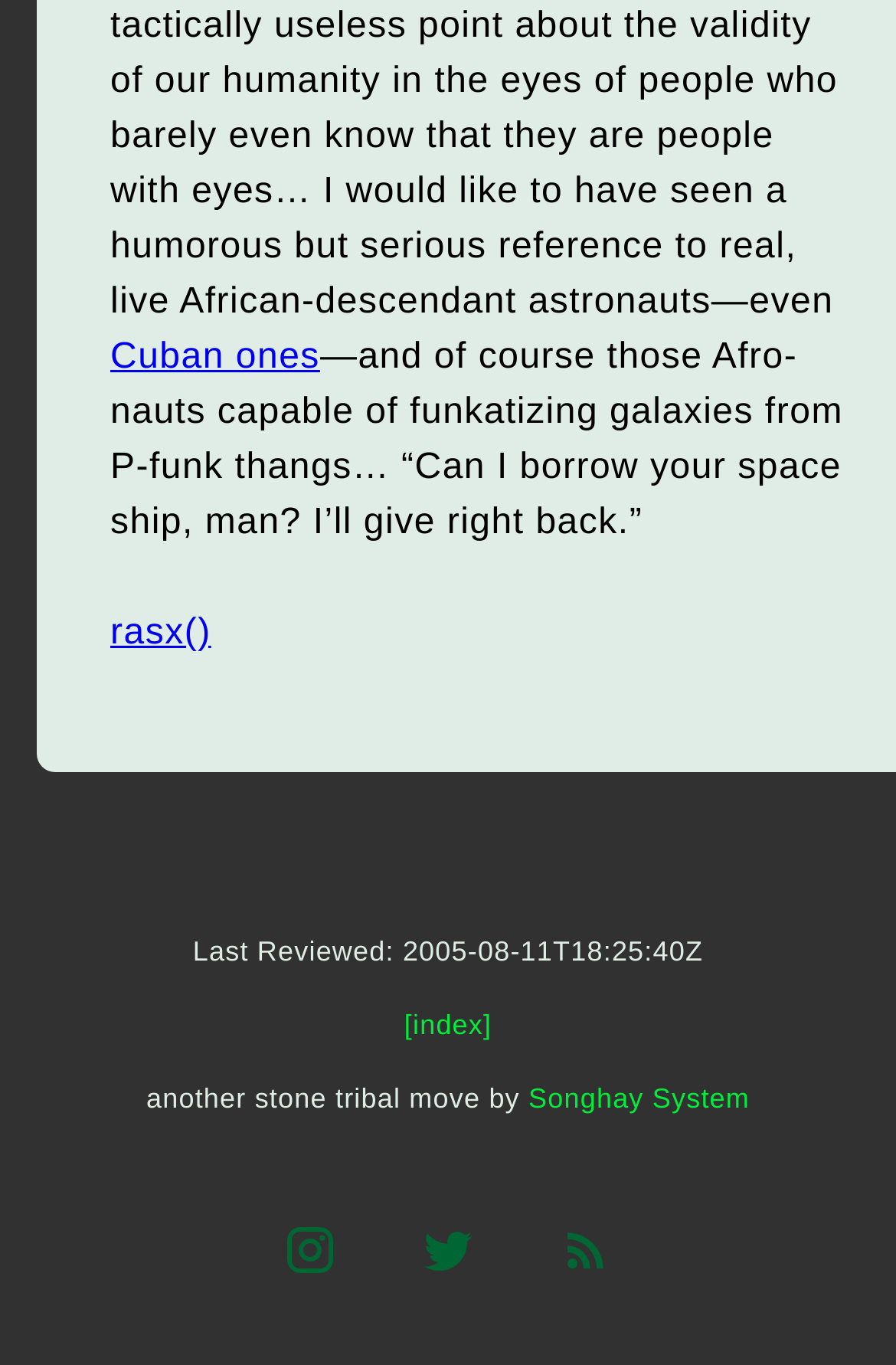Using the information in the image, give a detailed answer to the following question: What is the date of the last review?

The date of the last review can be found in the StaticText element with the content 'Last Reviewed: 2005-08-11T18:25:40Z'.